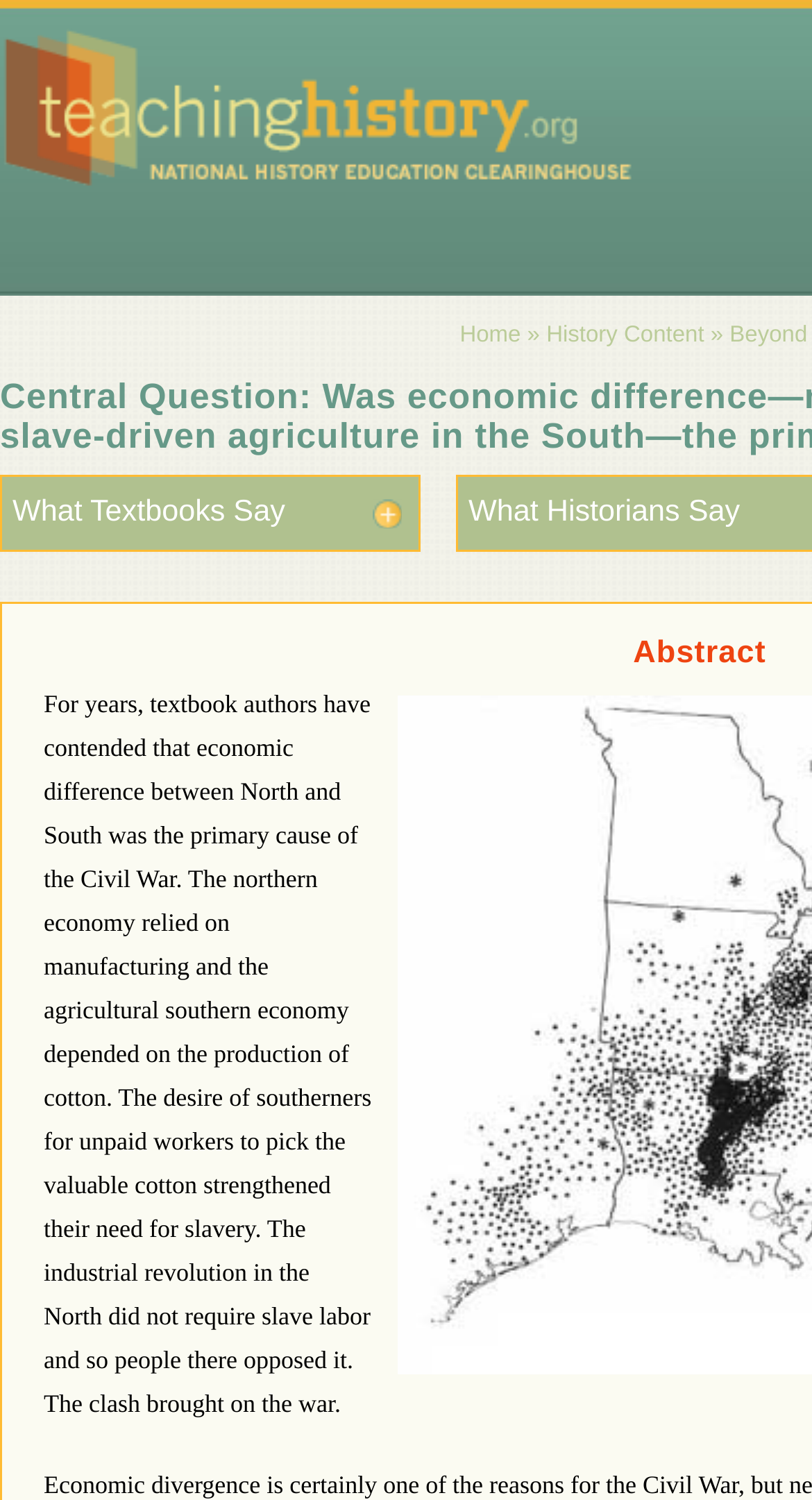Use a single word or phrase to answer the question: 
What is the relationship between the desire for unpaid workers and slavery?

Strengthened the need for slavery